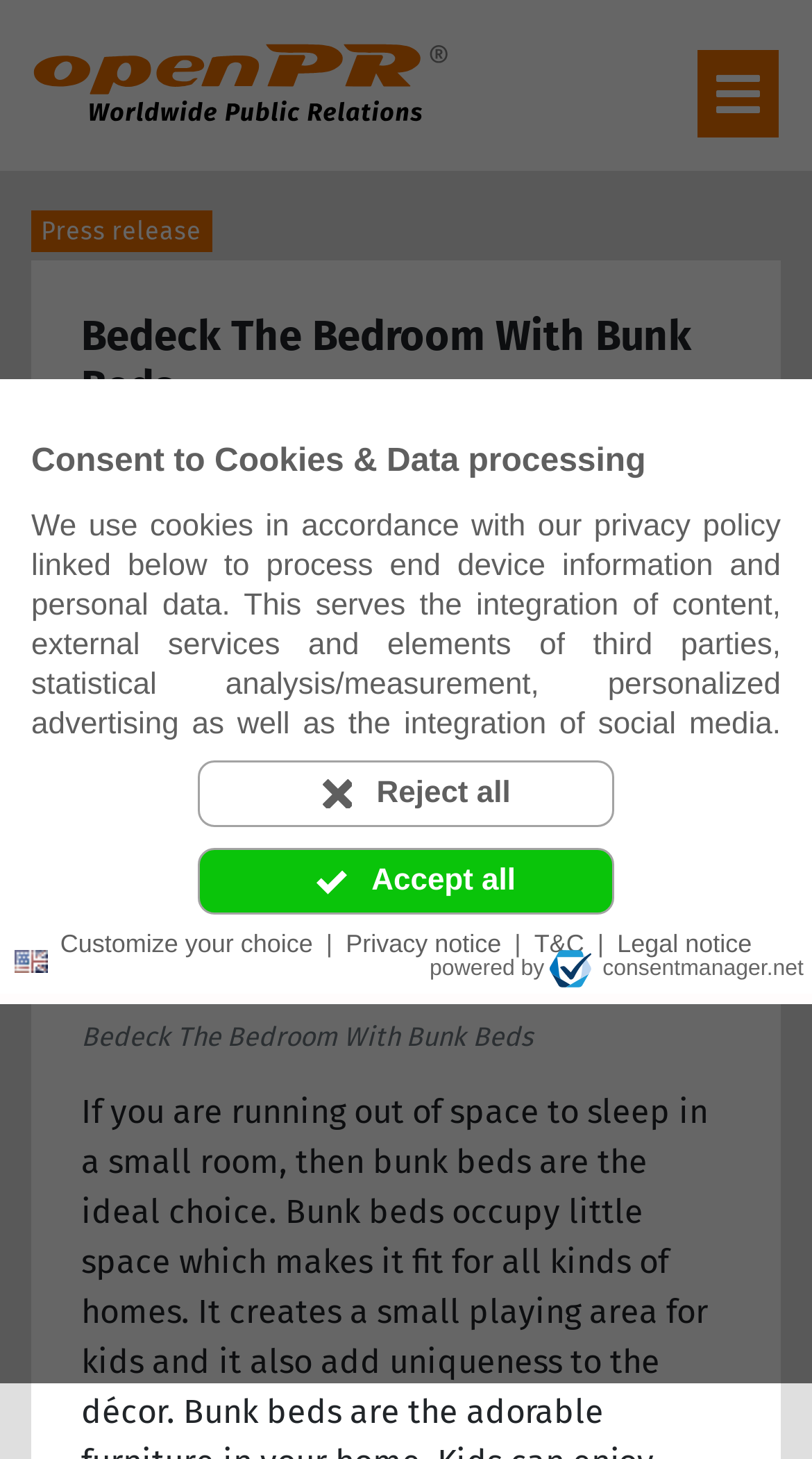Determine the bounding box coordinates of the region to click in order to accomplish the following instruction: "Read about the company". Provide the coordinates as four float numbers between 0 and 1, specifically [left, top, right, bottom].

None